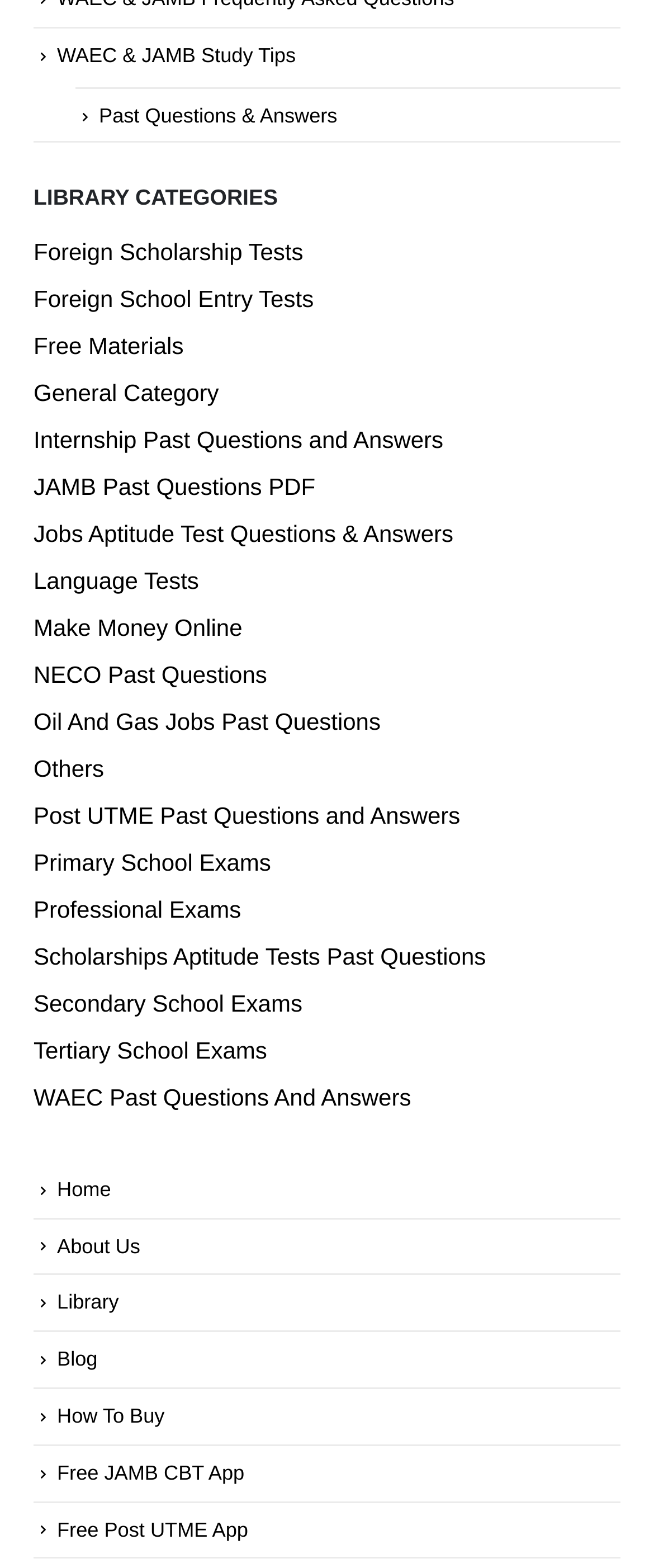How many links are there under 'LIBRARY CATEGORIES'?
Based on the image, provide your answer in one word or phrase.

17